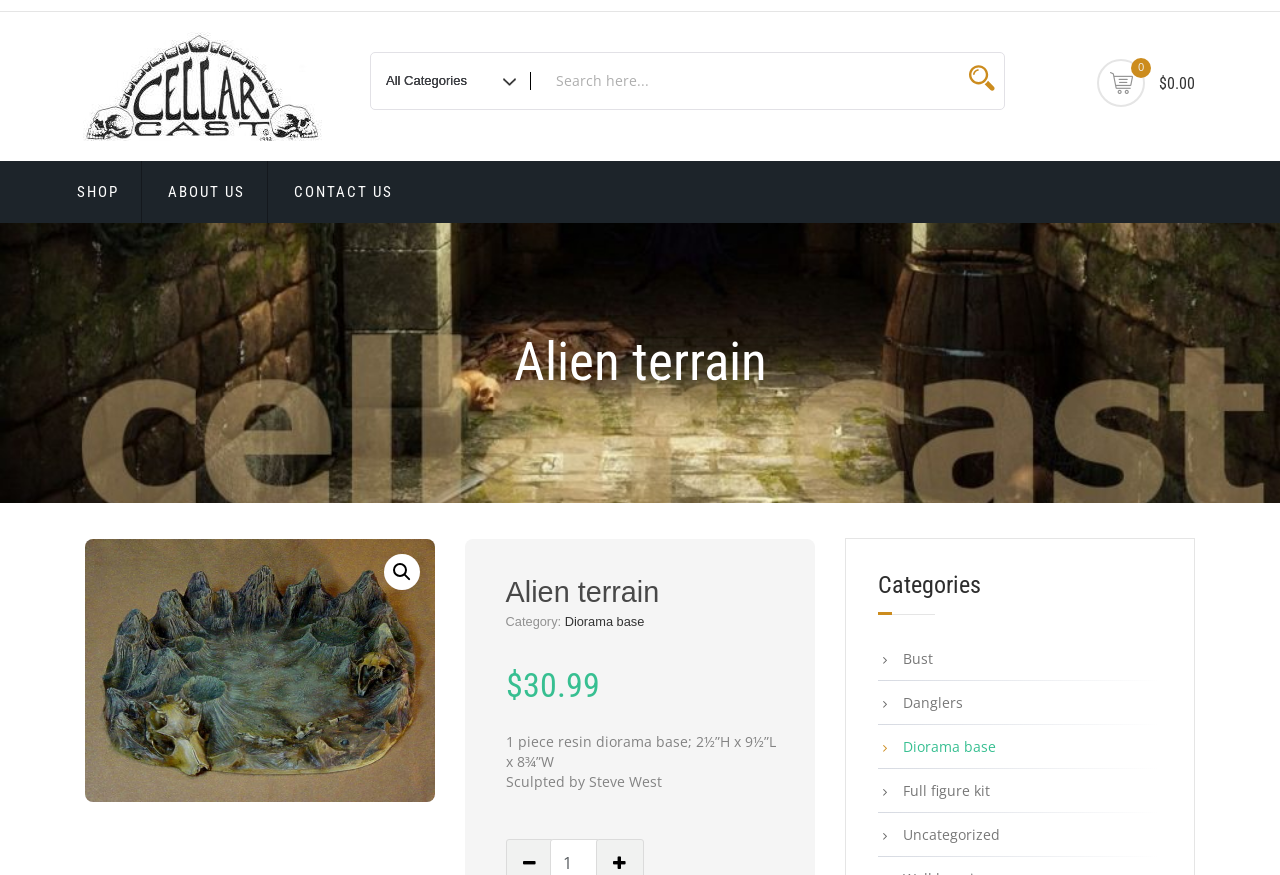Could you locate the bounding box coordinates for the section that should be clicked to accomplish this task: "Learn more about 'Windows 11'".

None